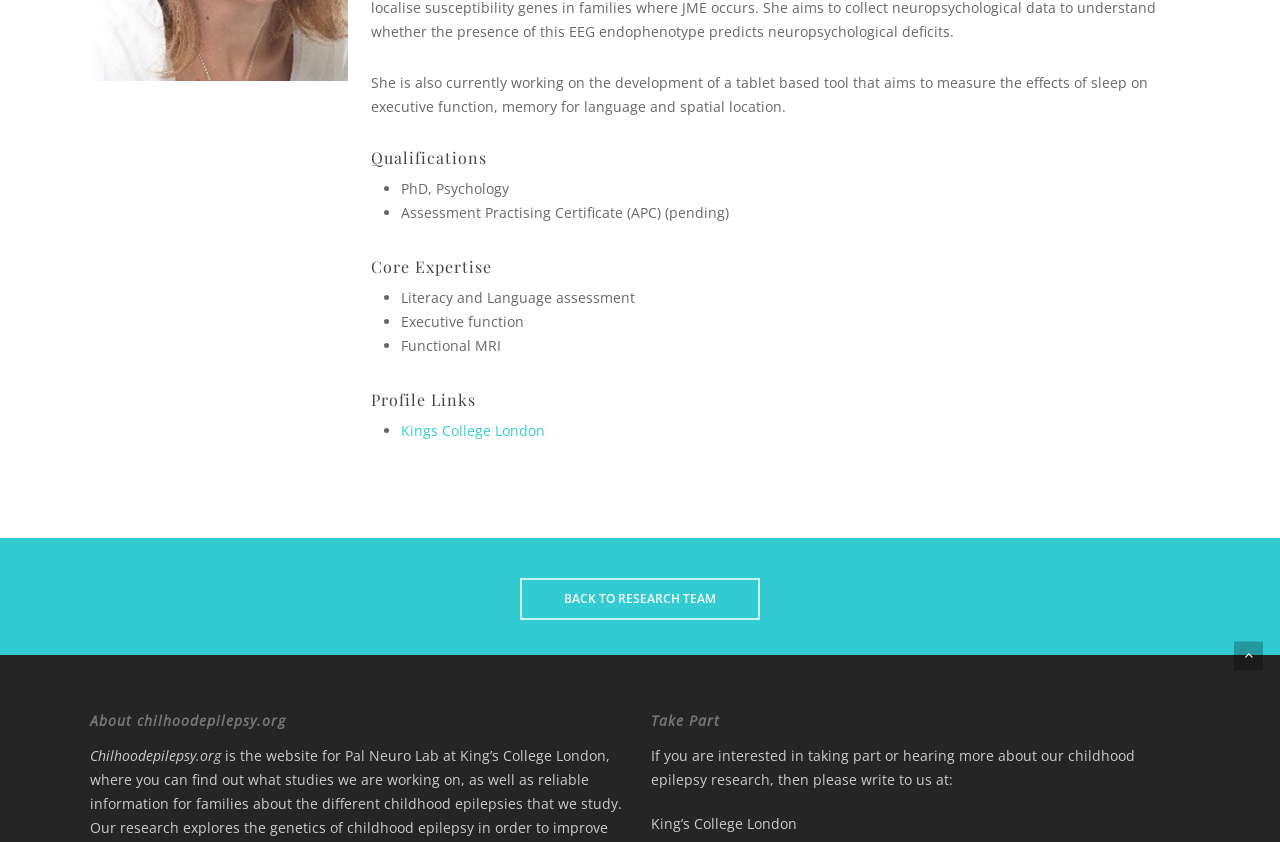Identify the bounding box coordinates for the UI element described as: "Kings College London".

[0.313, 0.5, 0.426, 0.523]